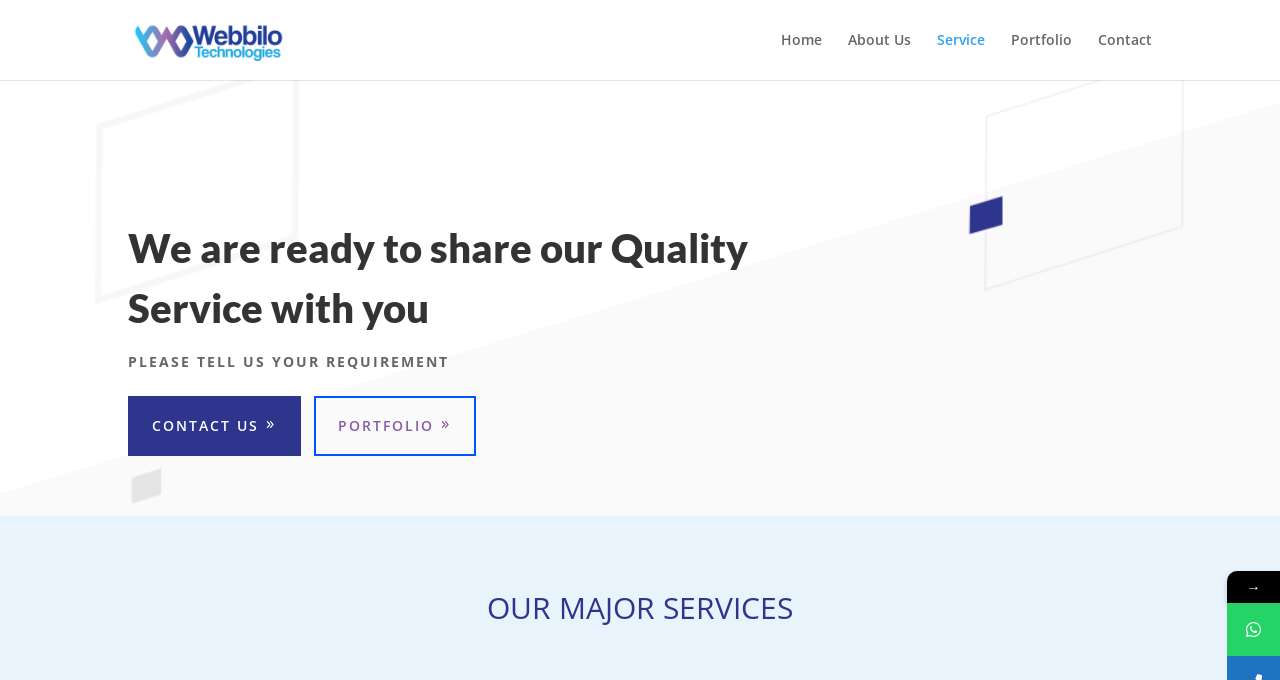What is the company name displayed on the webpage?
Answer the question with a detailed explanation, including all necessary information.

The company name is displayed as a link and an image at the top of the webpage, with the text 'Webbilo Technologies'.